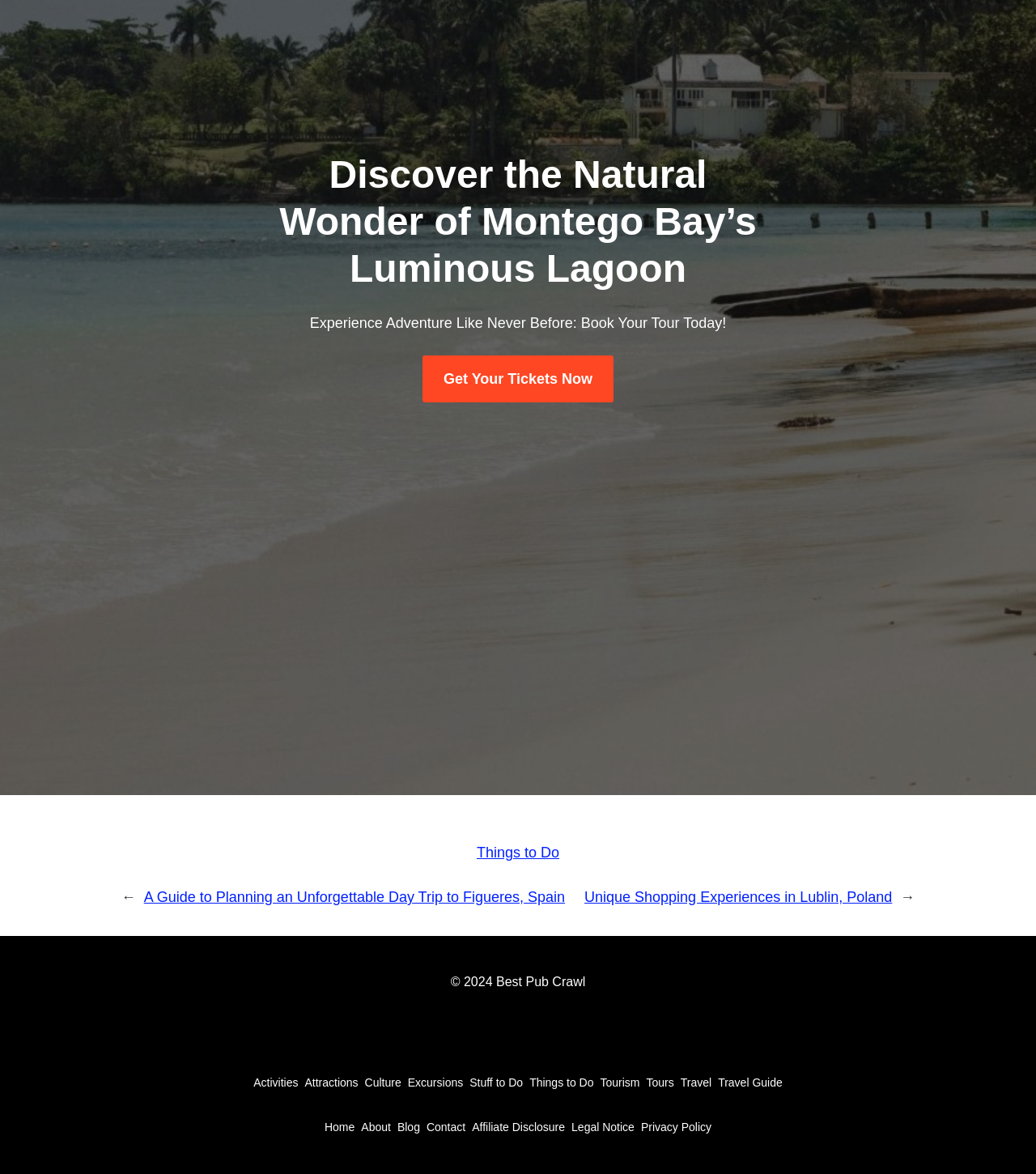Identify the bounding box coordinates for the region of the element that should be clicked to carry out the instruction: "Visit the blog". The bounding box coordinates should be four float numbers between 0 and 1, i.e., [left, top, right, bottom].

[0.384, 0.949, 0.405, 0.97]